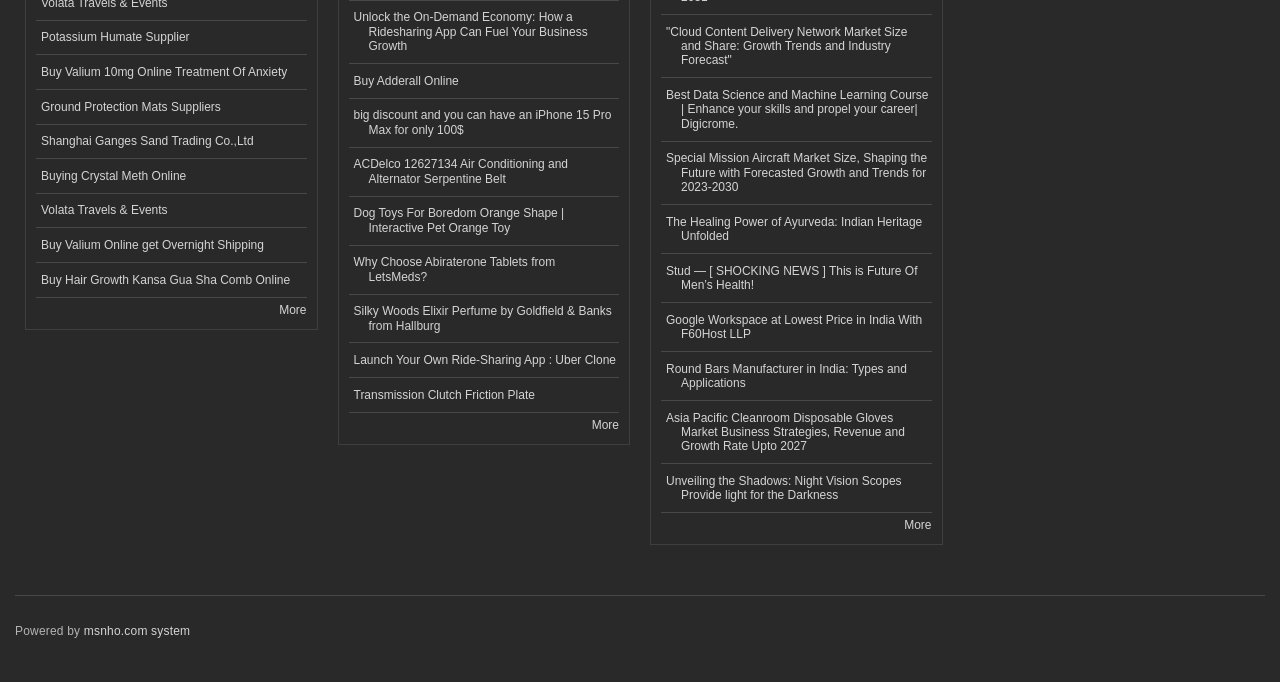Determine the bounding box coordinates of the element's region needed to click to follow the instruction: "Click on Potassium Humate Supplier". Provide these coordinates as four float numbers between 0 and 1, formatted as [left, top, right, bottom].

[0.028, 0.031, 0.239, 0.081]